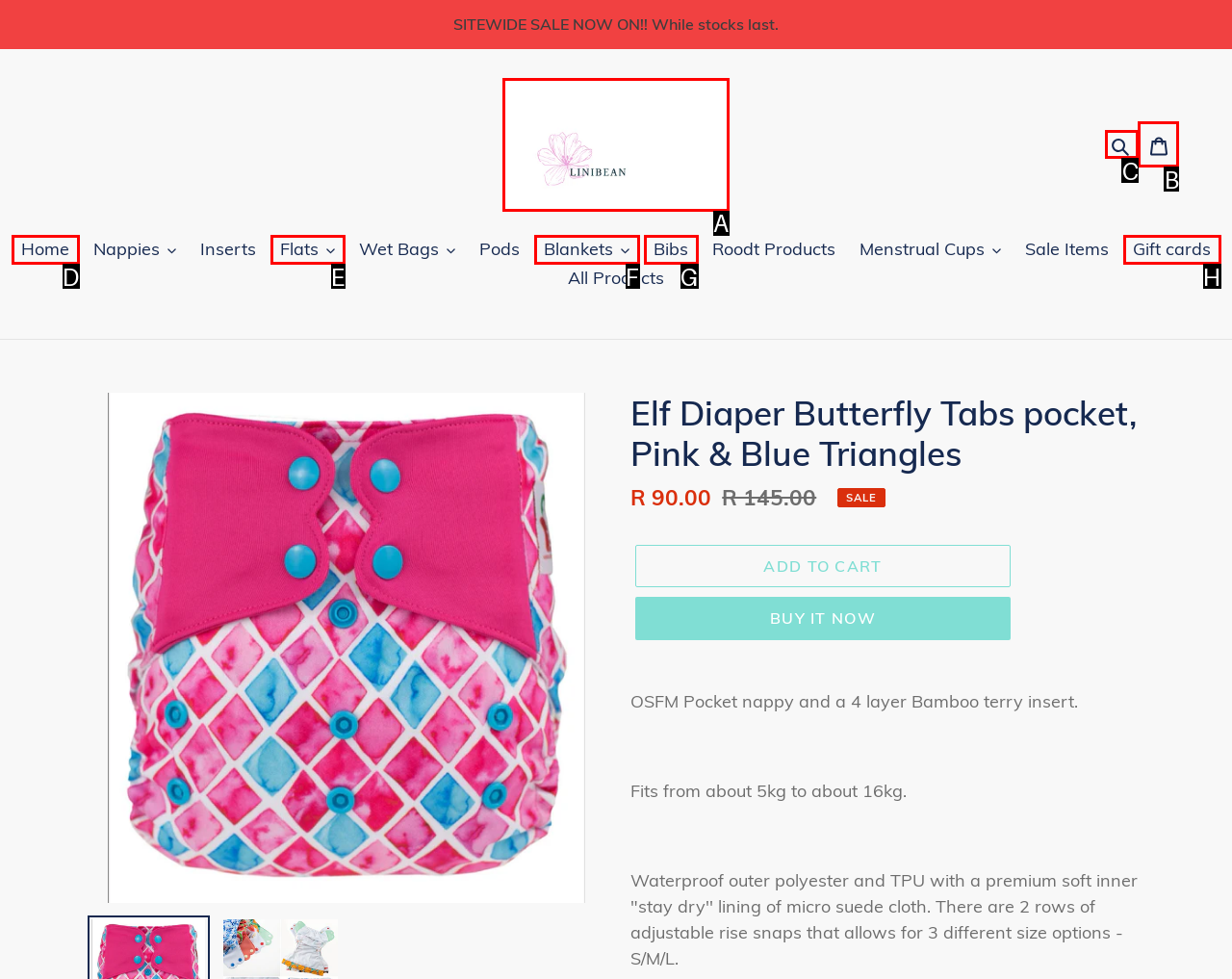Tell me which UI element to click to fulfill the given task: Click the 'Search' button. Respond with the letter of the correct option directly.

C